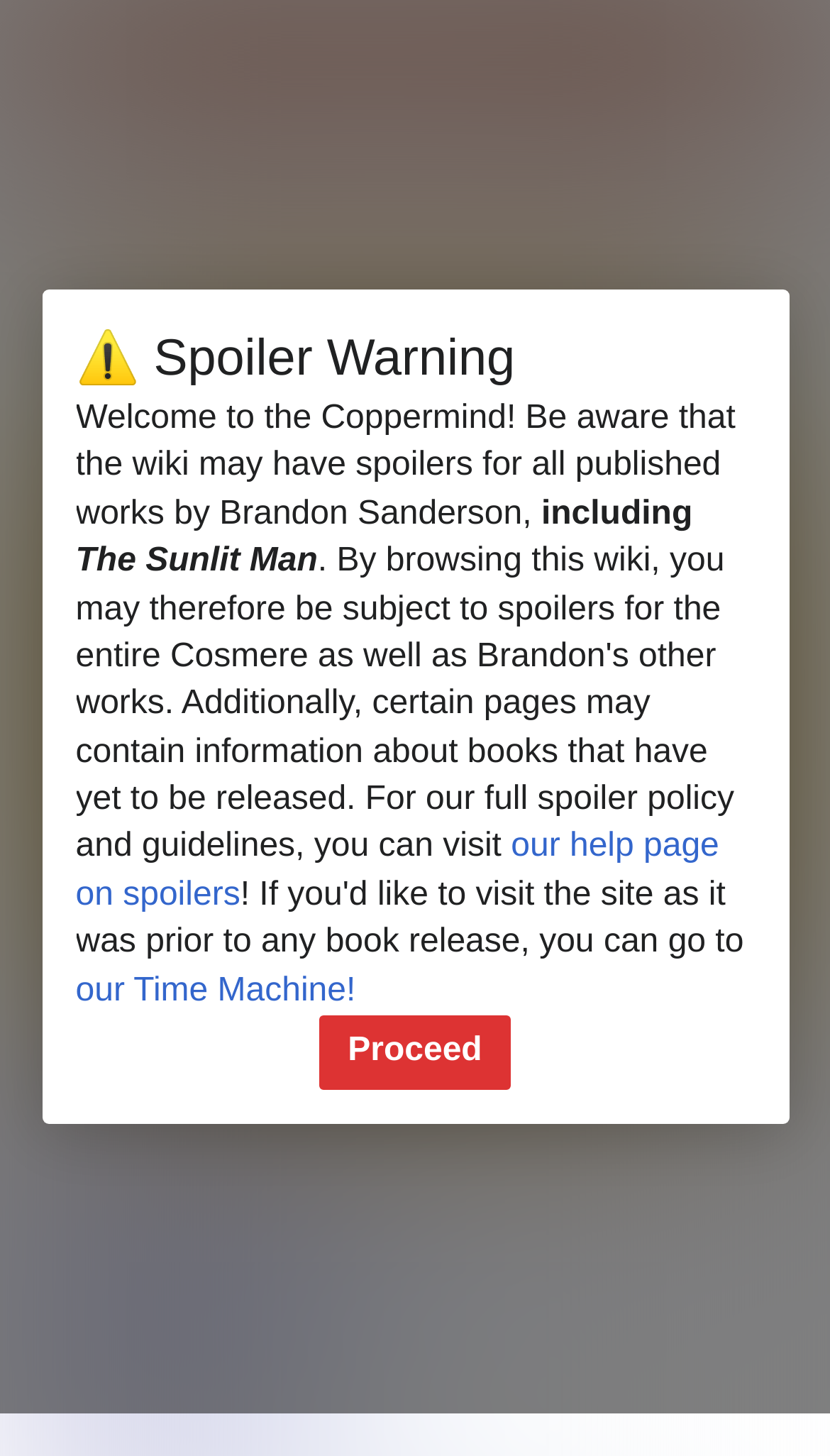Find the bounding box coordinates of the area that needs to be clicked in order to achieve the following instruction: "Open main menu". The coordinates should be specified as four float numbers between 0 and 1, i.e., [left, top, right, bottom].

[0.041, 0.007, 0.074, 0.026]